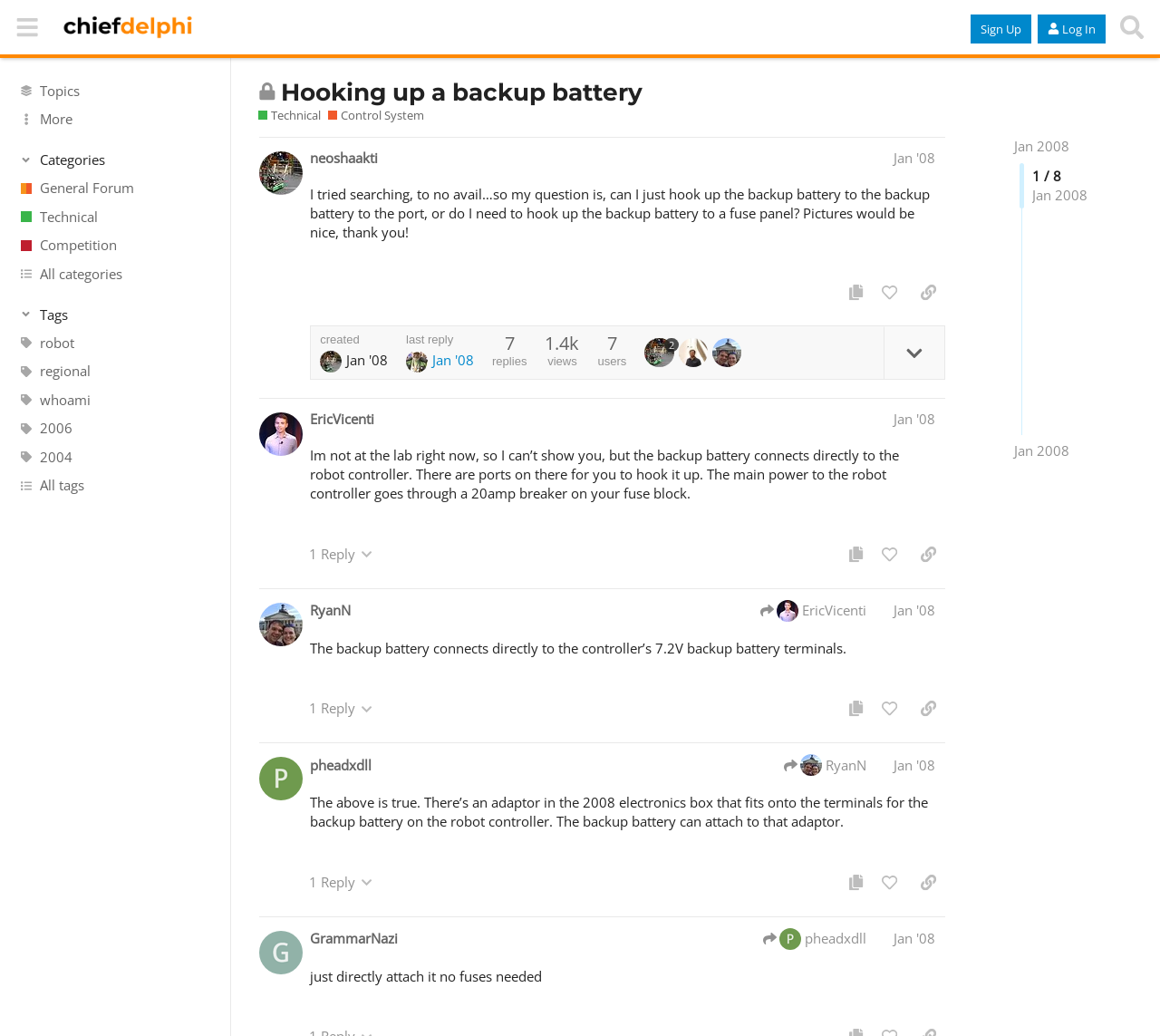What is the category of the topic?
Give a detailed response to the question by analyzing the screenshot.

I found the answer by looking at the link elements with the texts 'Technical' and 'Control System' which are located at the top of the webpage.